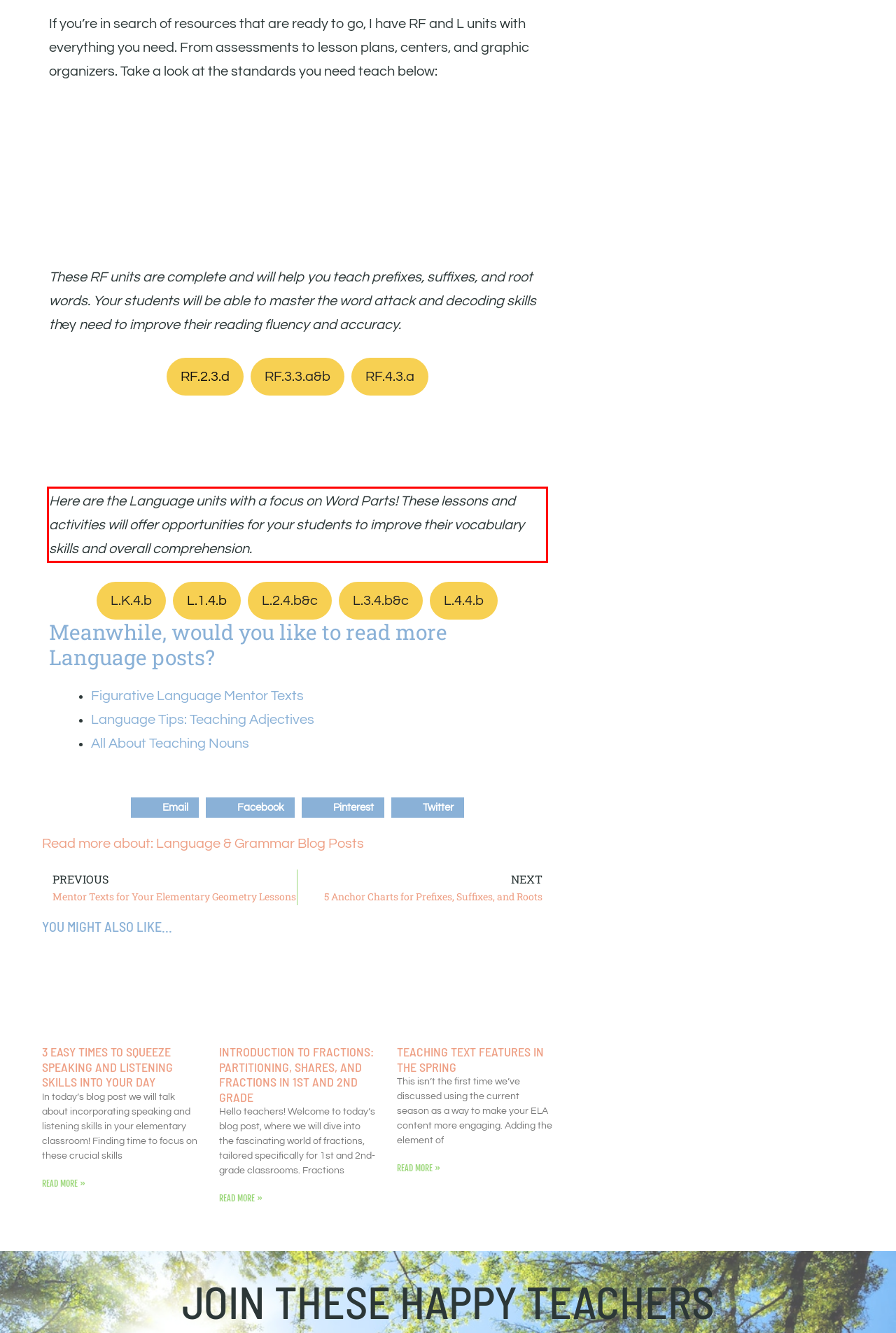Review the screenshot of the webpage and recognize the text inside the red rectangle bounding box. Provide the extracted text content.

Here are the Language units with a focus on Word Parts! These lessons and activities will offer opportunities for your students to improve their vocabulary skills and overall comprehension.